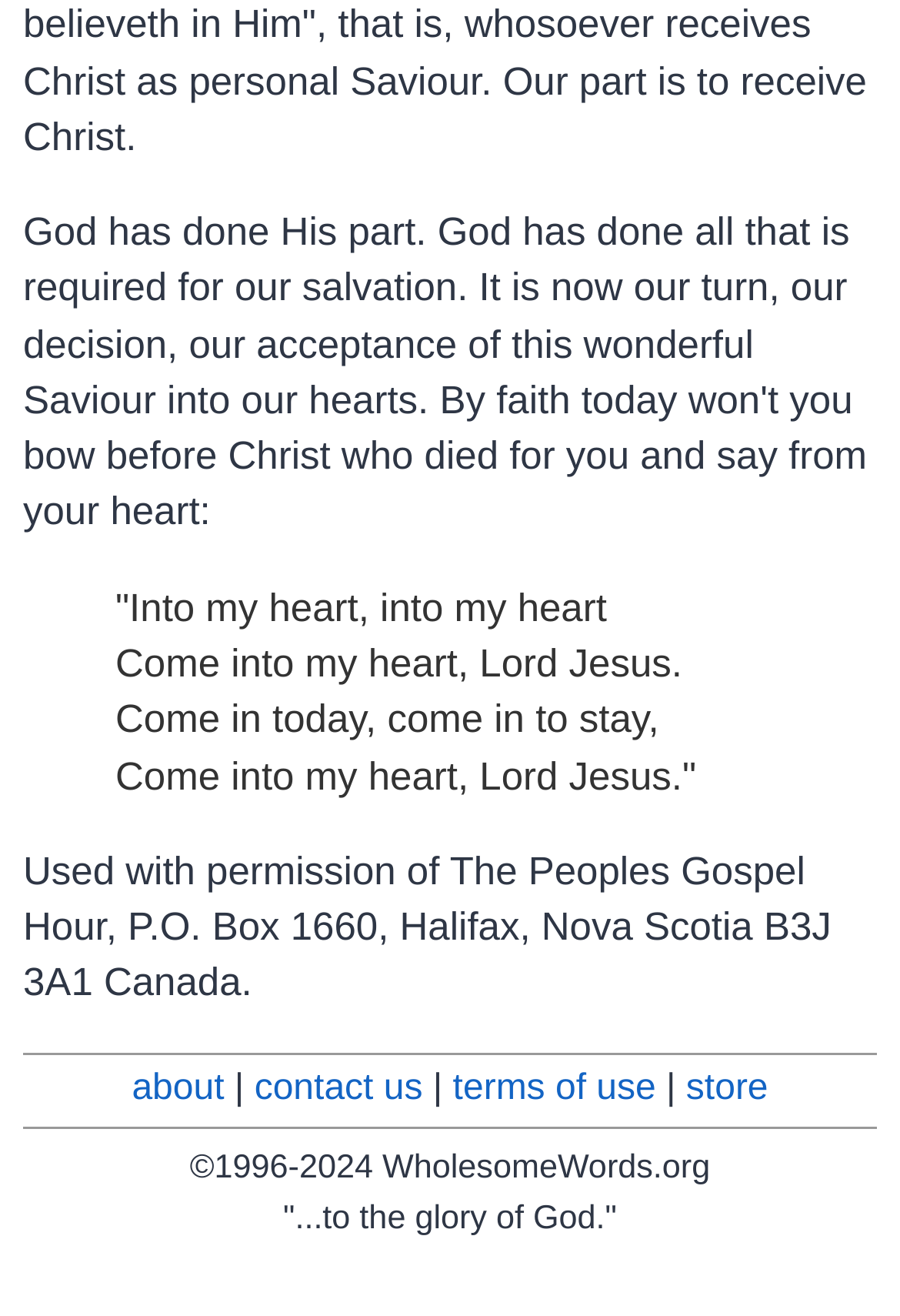What is the purpose of the separator?
Using the information presented in the image, please offer a detailed response to the question.

The separator is used to separate different sections of the webpage, such as separating the poem from the footer section, and separating the links in the footer section.